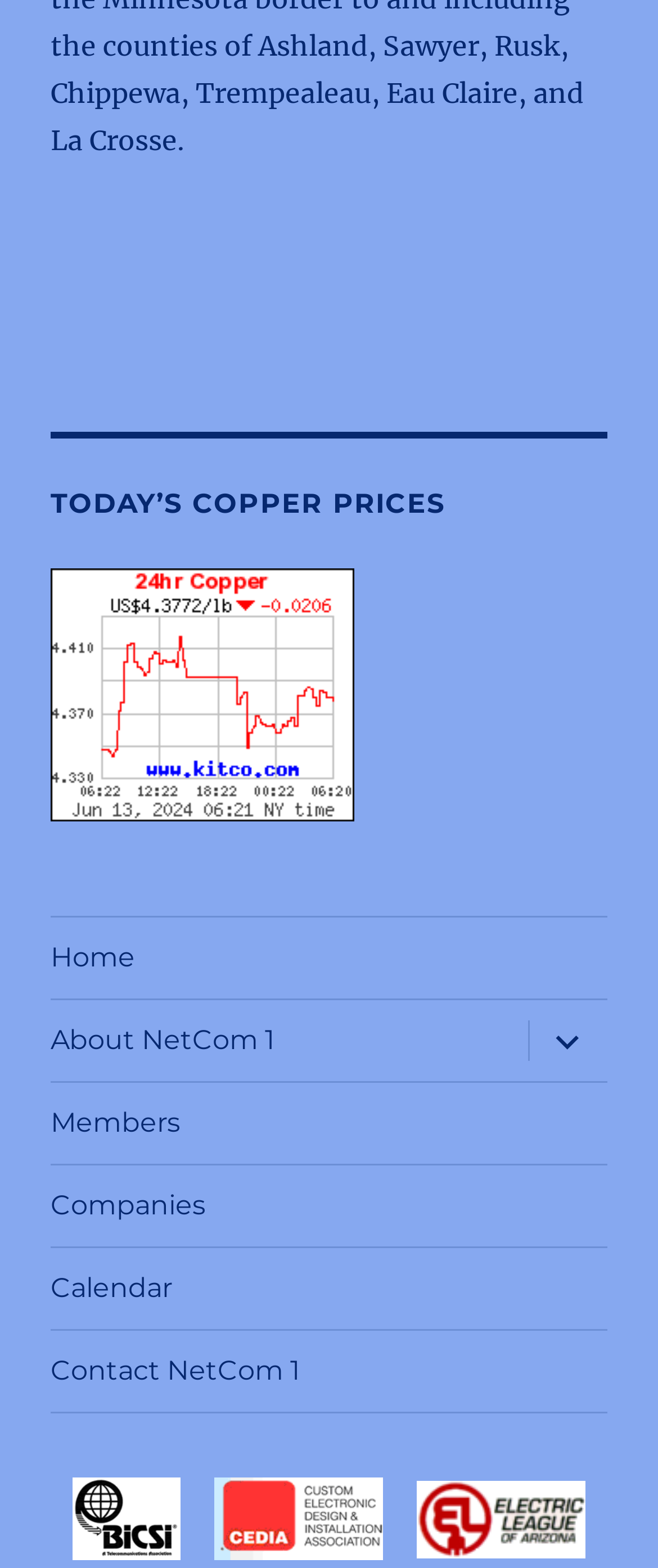Using the element description Members, predict the bounding box coordinates for the UI element. Provide the coordinates in (top-left x, top-left y, bottom-right x, bottom-right y) format with values ranging from 0 to 1.

[0.077, 0.69, 0.923, 0.742]